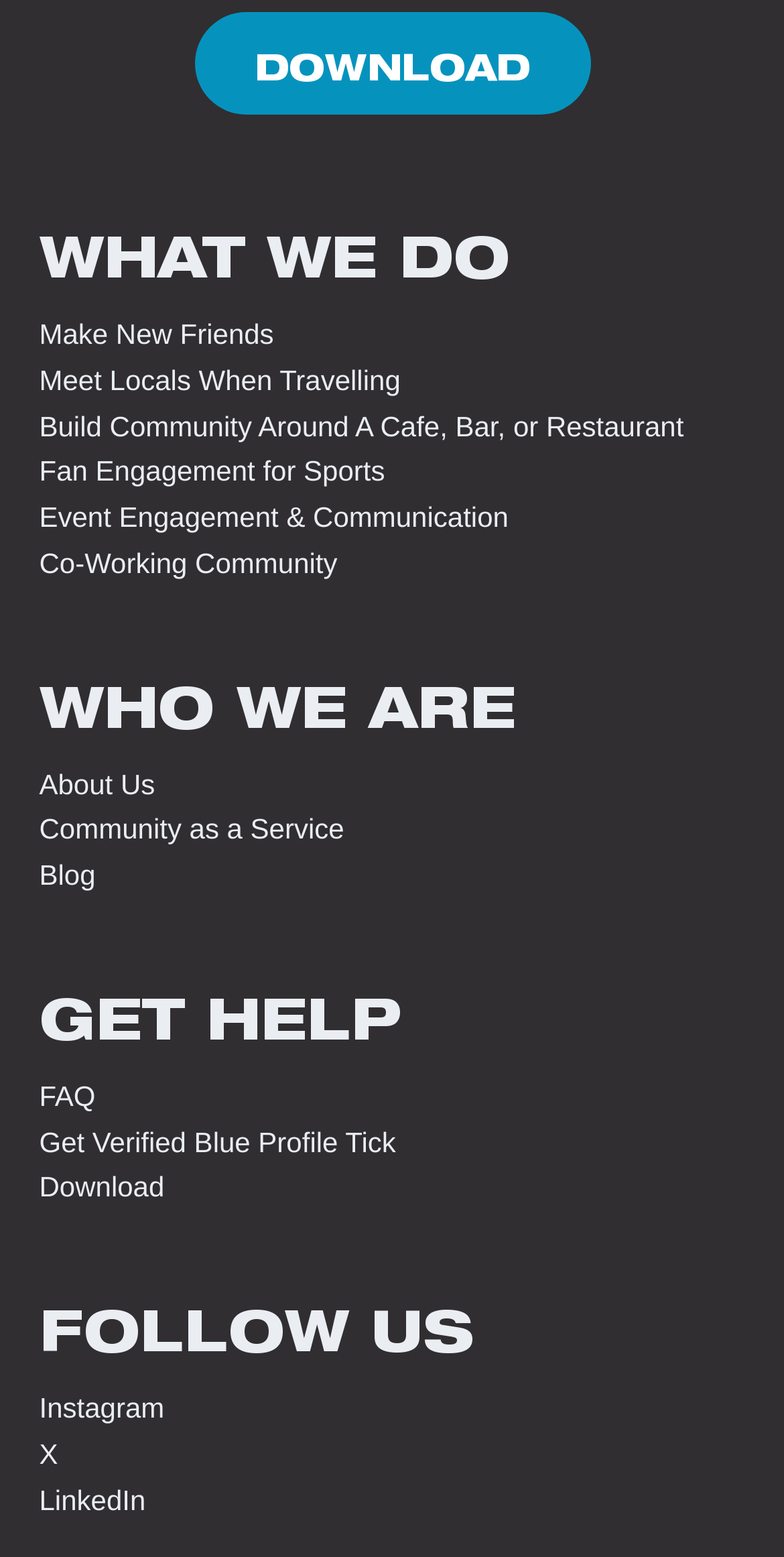Provide a one-word or short-phrase answer to the question:
What is the first option under 'WHAT WE DO'?

Make New Friends